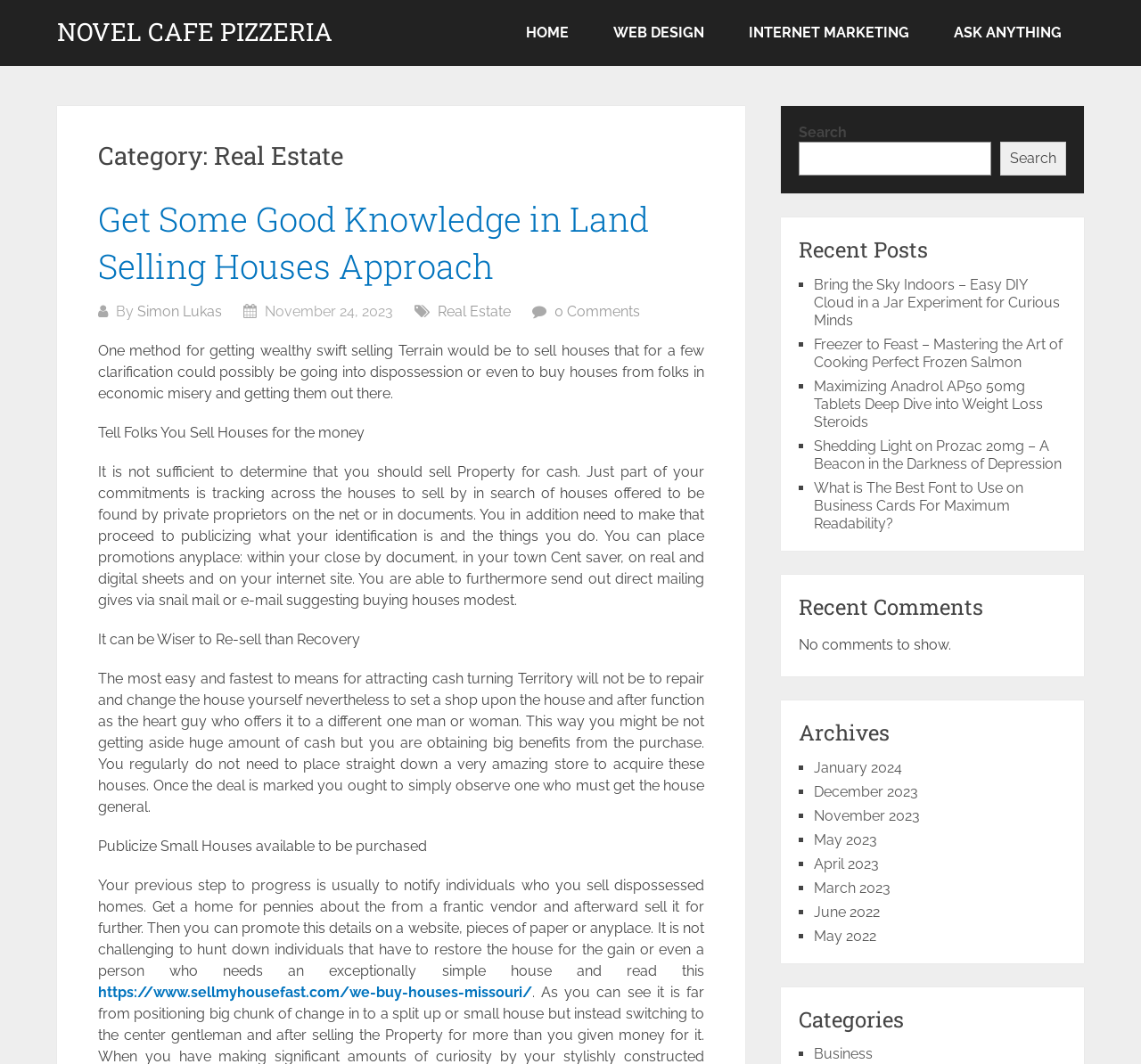Calculate the bounding box coordinates of the UI element given the description: "Our Students".

None